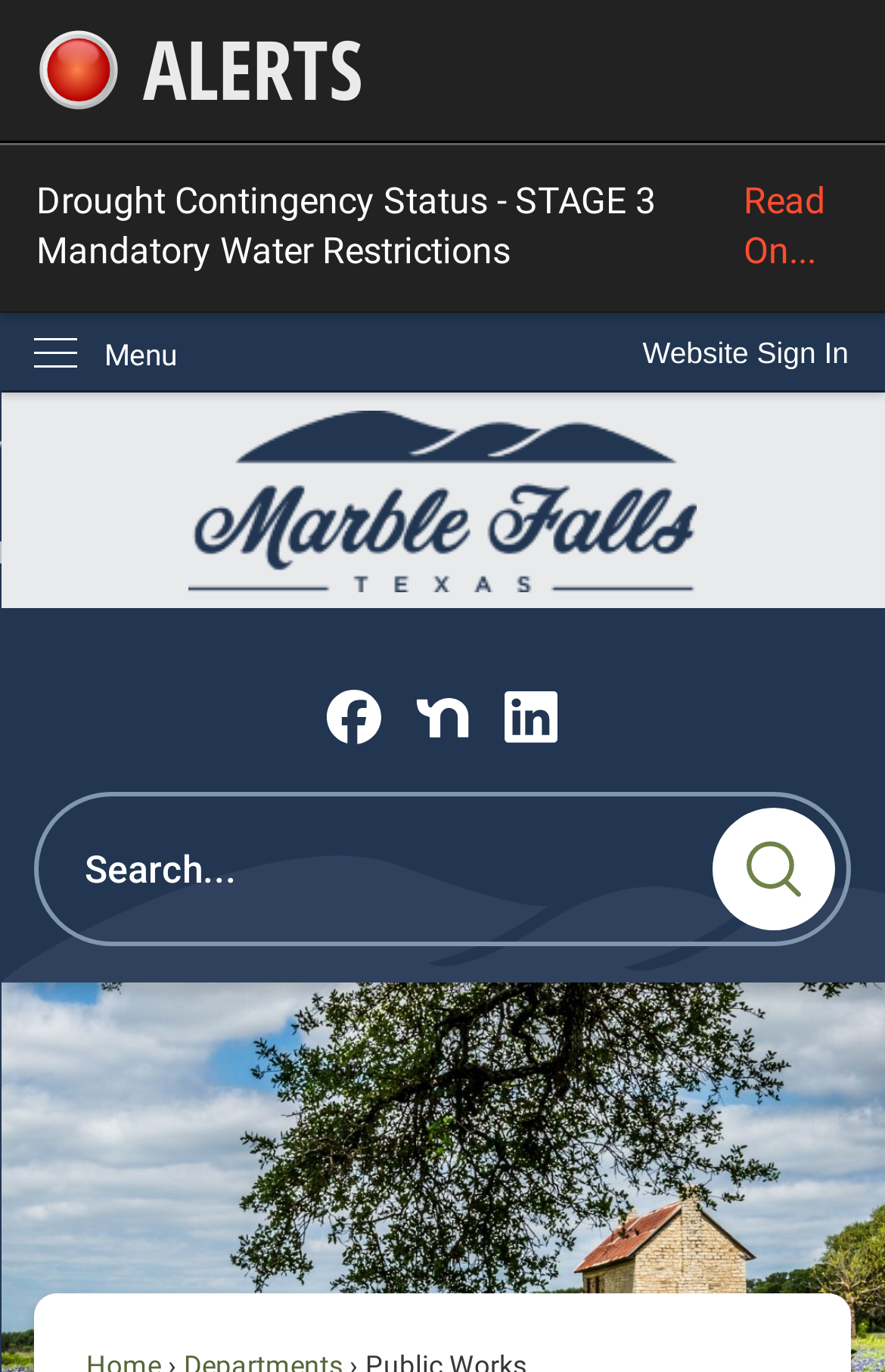Please answer the following question as detailed as possible based on the image: 
Is the website sign in feature available?

I saw a button labeled 'Website Sign In' which indicates that the website sign in feature is available.